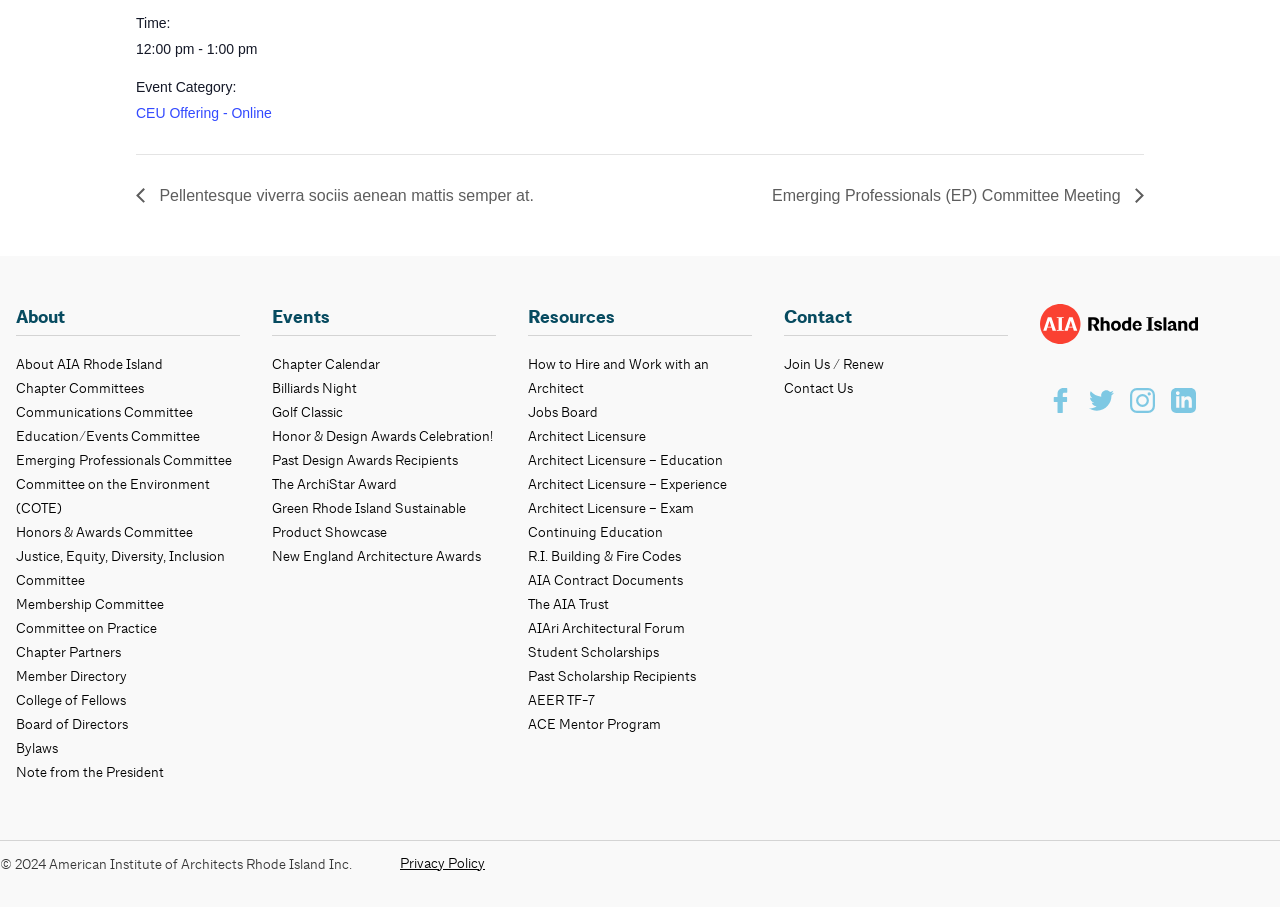Highlight the bounding box coordinates of the region I should click on to meet the following instruction: "Contact the American Institute of Architects Rhode Island".

[0.612, 0.417, 0.666, 0.437]